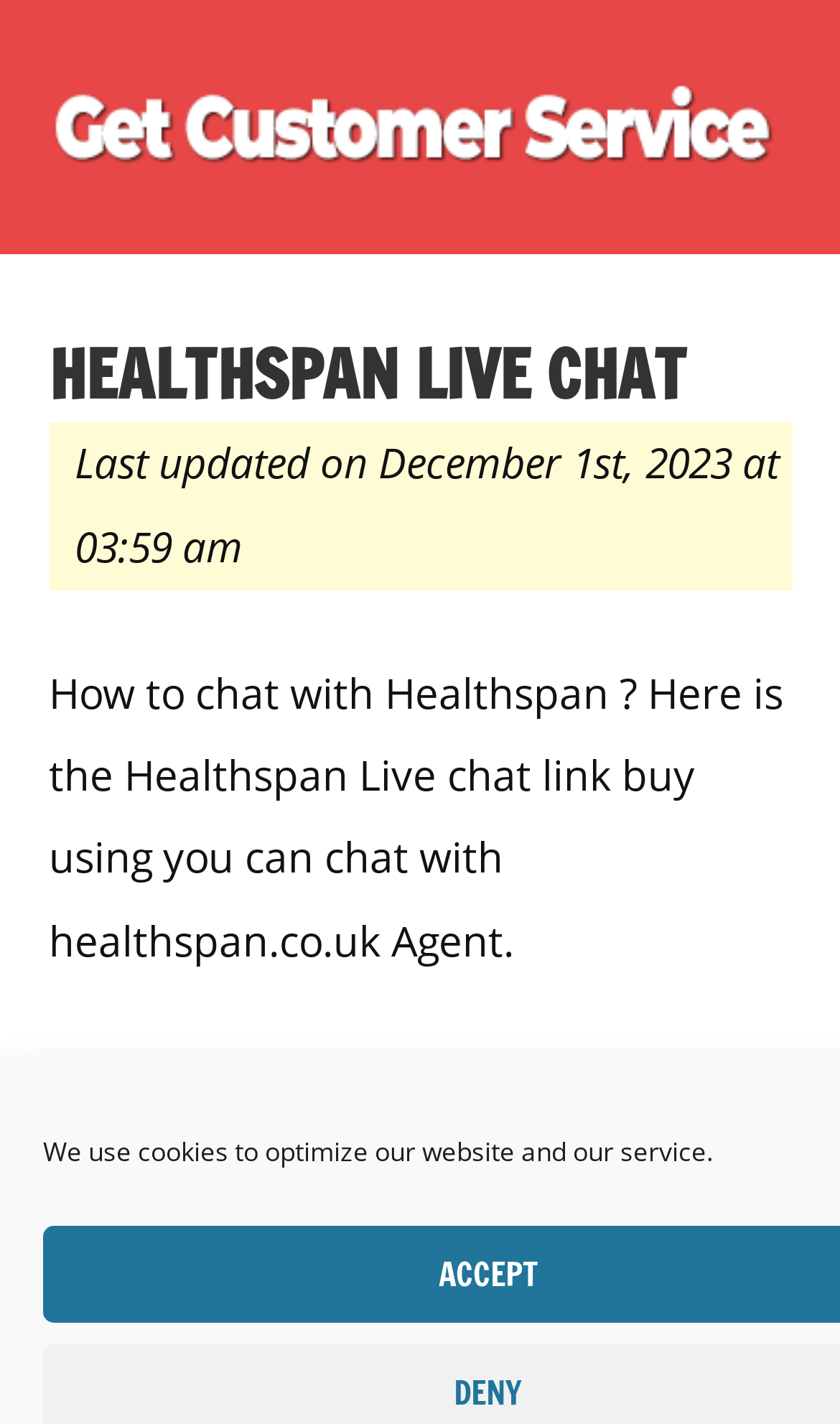Offer a detailed explanation of the webpage layout and contents.

The webpage is about Healthspan's live chat service, which allows customers to easily contact Healthspan and get their problems solved. At the top of the page, there is a logo, which is an image, and a link to the logo. Below the logo, there is a link to "Get Customer Service" and a static text that reads "Customer Service Phone Number Directory for UK".

The main content of the page is divided into sections. The first section has a heading "HEALTHSPAN LIVE CHAT" and a static text that reads "How to chat with Healthspan? Here is the Healthspan Live chat link buy using you can chat with healthspan.co.uk Agent." Below this text, there is a link to "healthspan.co.uk/contact-us" and a static text that reads "Use above link to launch chat".

At the bottom of the page, there is a static text that reads "We use cookies to optimize our website and our service." and another static text that reads "Last updated on December 1st, 2023 at 03:59 am". There are a total of 2 links, 6 static texts, and 1 image on the page. The logo is located at the top left corner of the page, and the main content is centered.